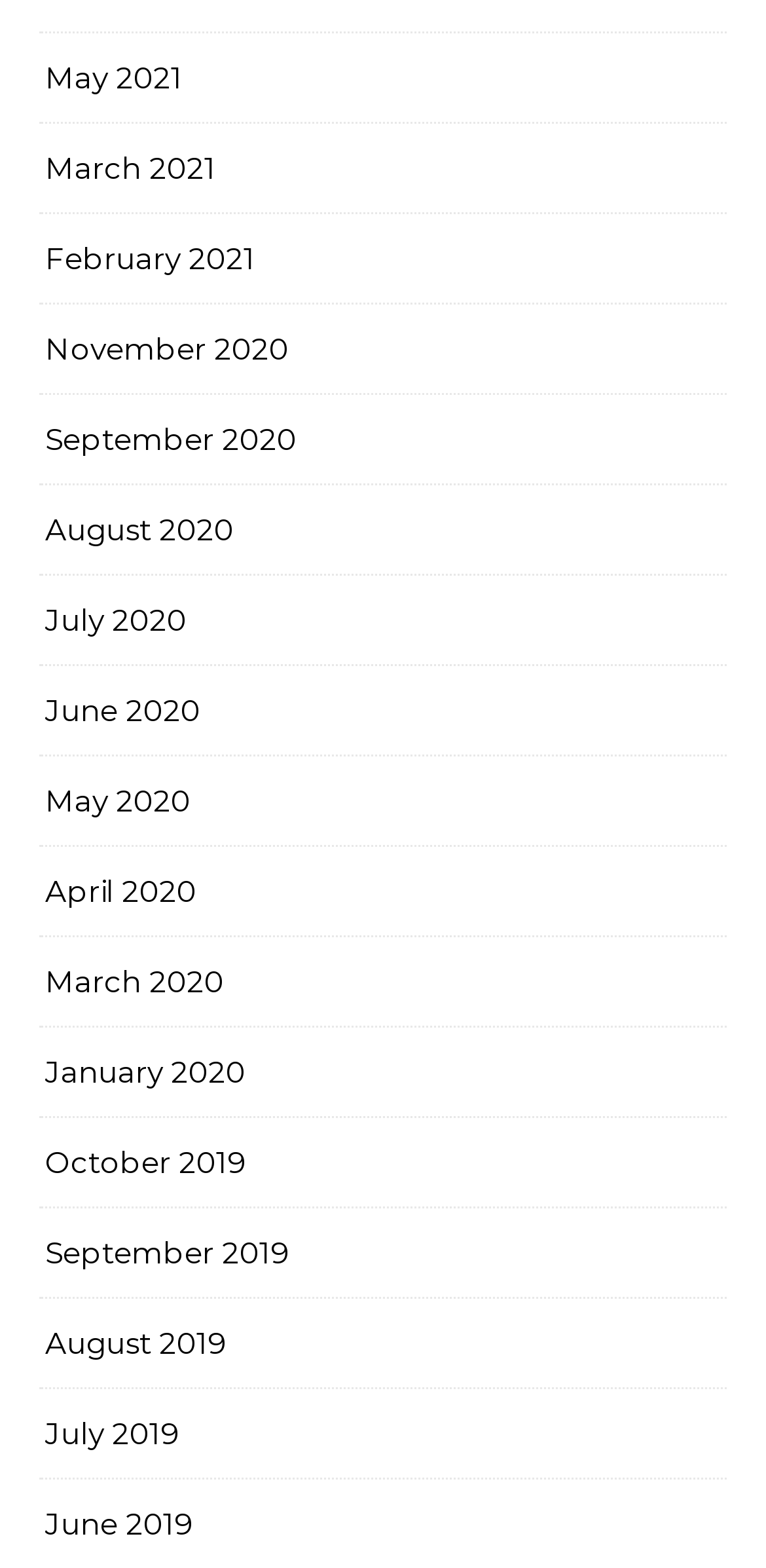How many months are listed?
Provide a one-word or short-phrase answer based on the image.

15